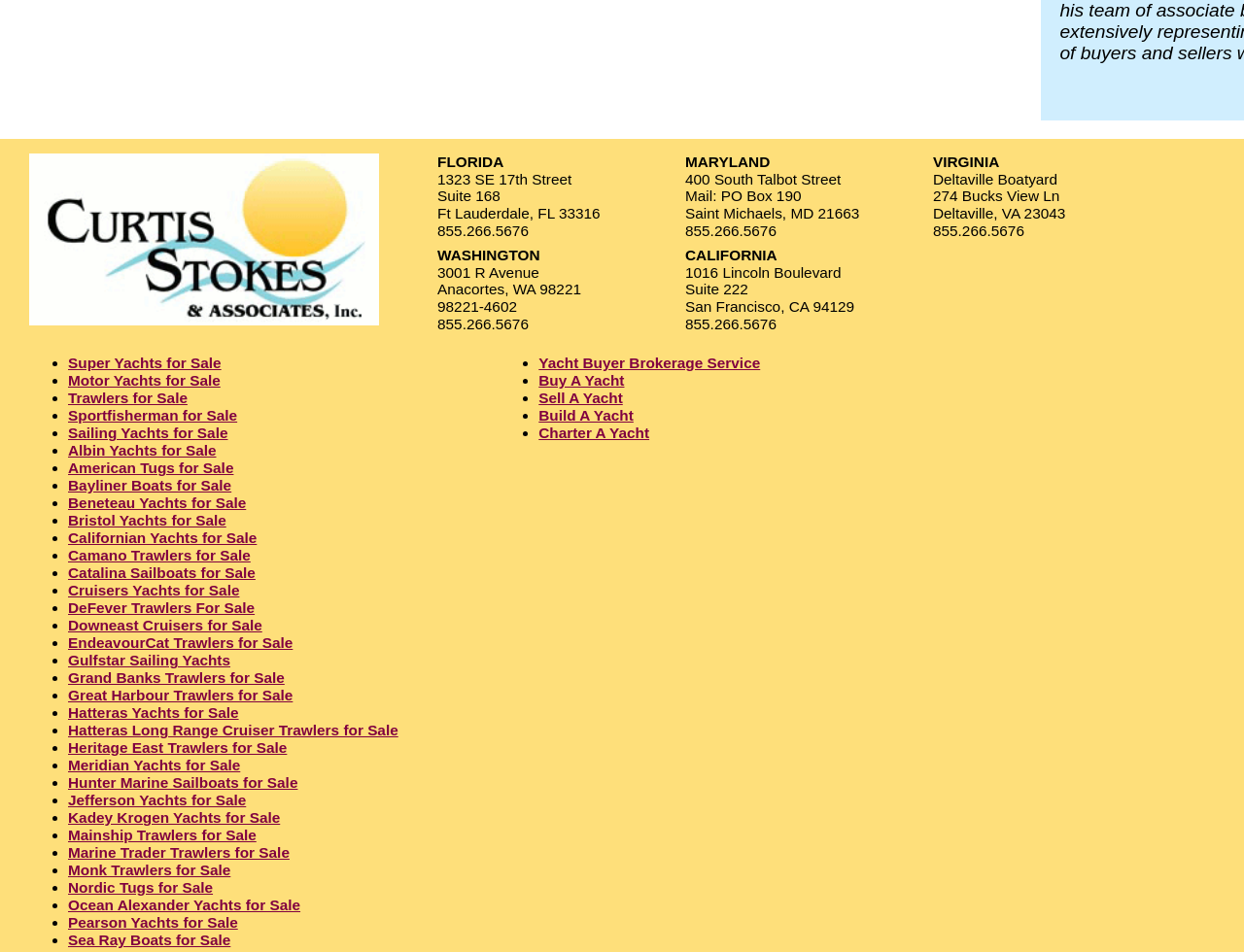Answer the following in one word or a short phrase: 
How many locations are listed on the webpage?

5